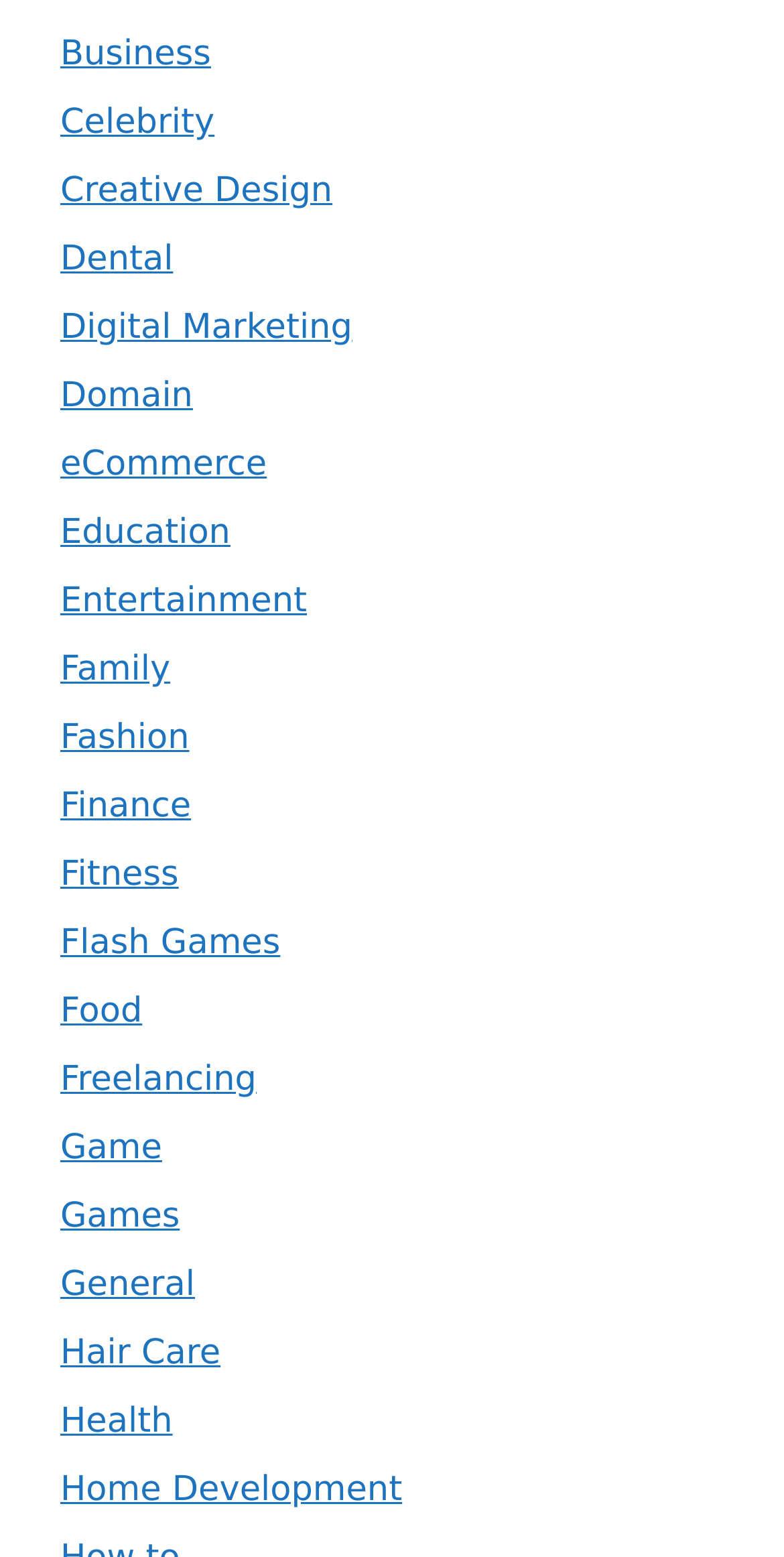Give a one-word or one-phrase response to the question: 
What is the category that comes after 'Digital Marketing'?

Domain